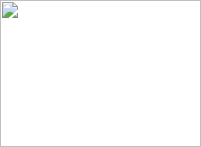Please provide a comprehensive response to the question below by analyzing the image: 
What is the focus of the image?

The surrounding textual elements suggest that the focus of the image may be on enriching experiences for attendees, possibly via visual aids or stimulating content, which is indicative of a broader discussion about utilizing various tools to animate and educate large groups.